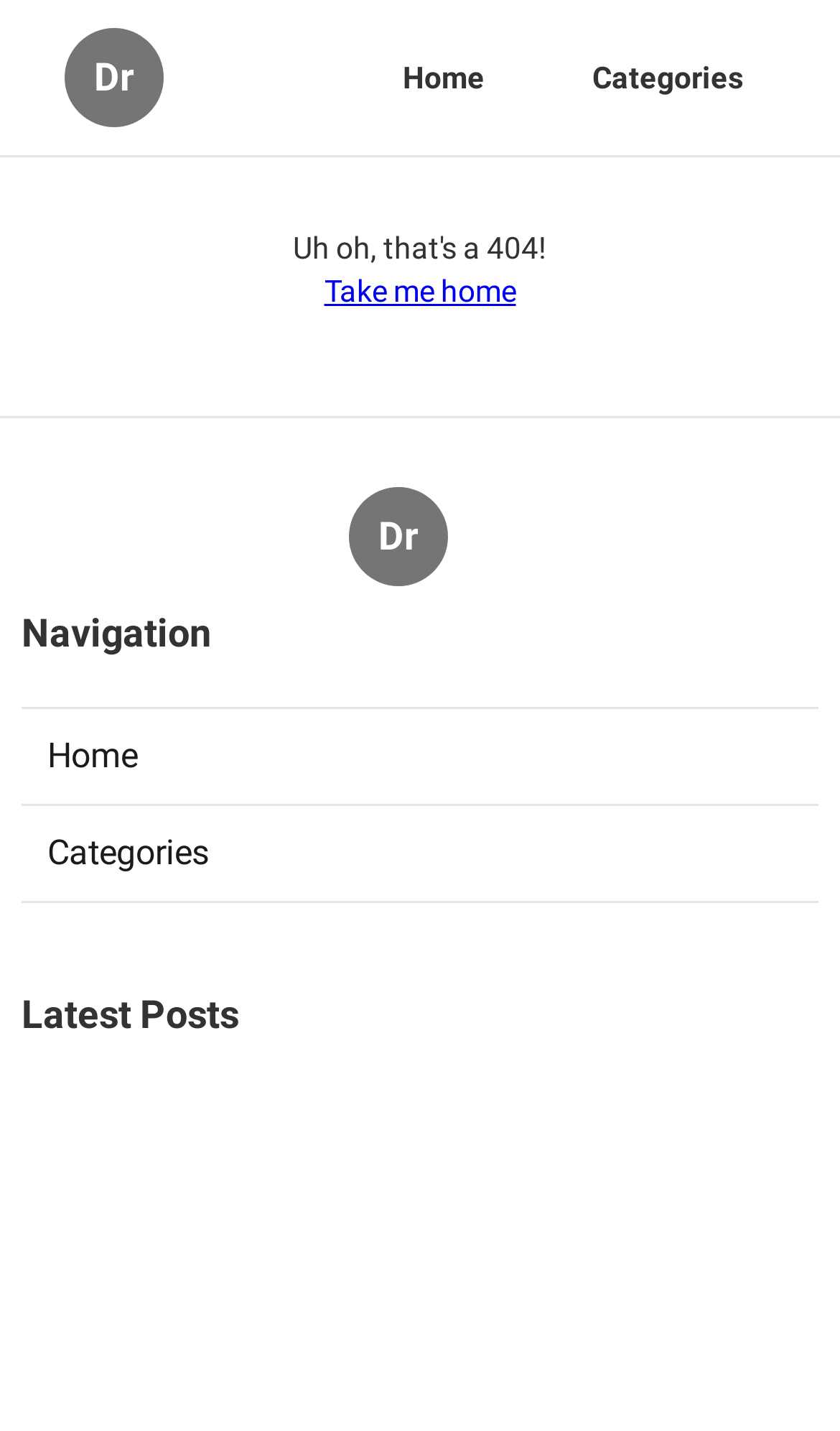Given the following UI element description: "University of Leuven", find the bounding box coordinates in the webpage screenshot.

None